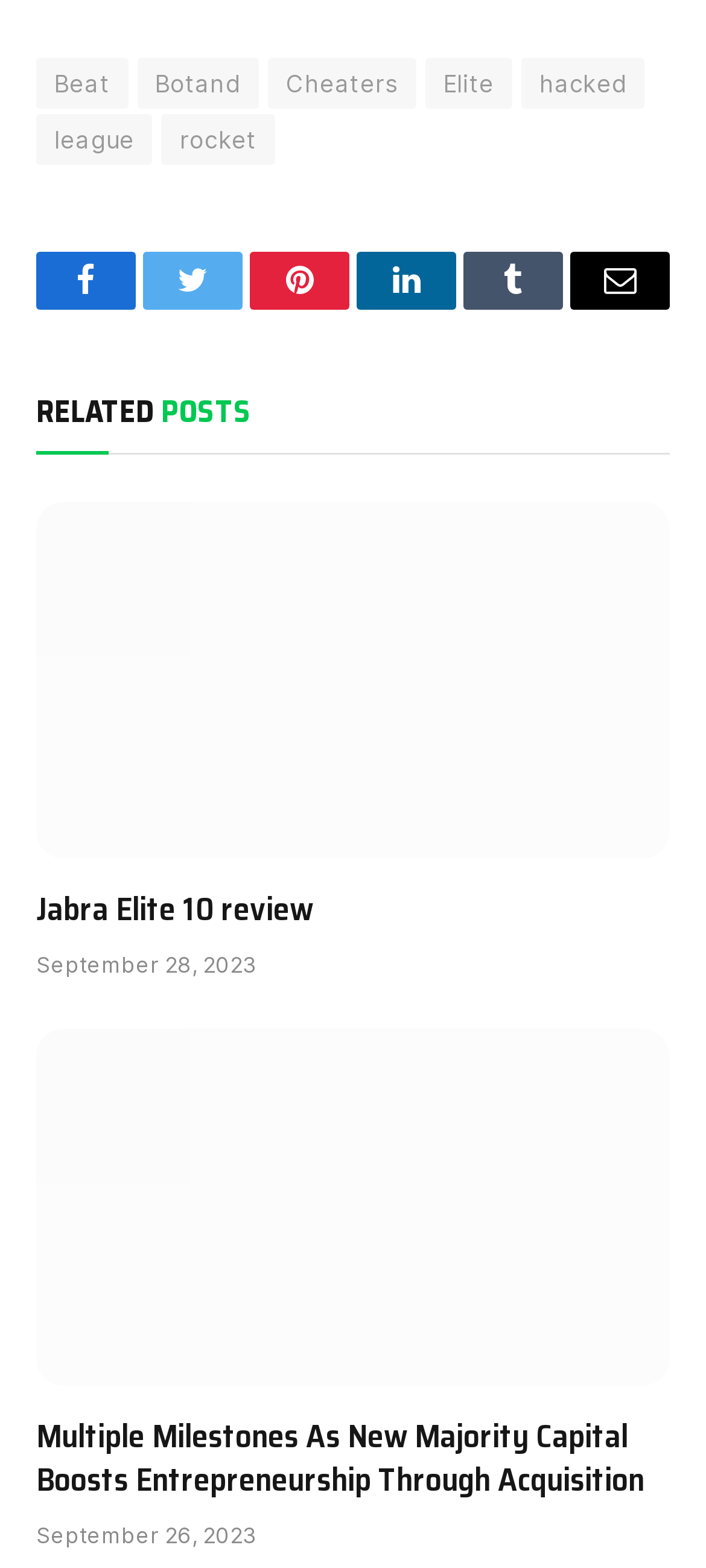Locate the bounding box coordinates of the element's region that should be clicked to carry out the following instruction: "Check the 'September 28, 2023' post date". The coordinates need to be four float numbers between 0 and 1, i.e., [left, top, right, bottom].

[0.051, 0.606, 0.364, 0.623]